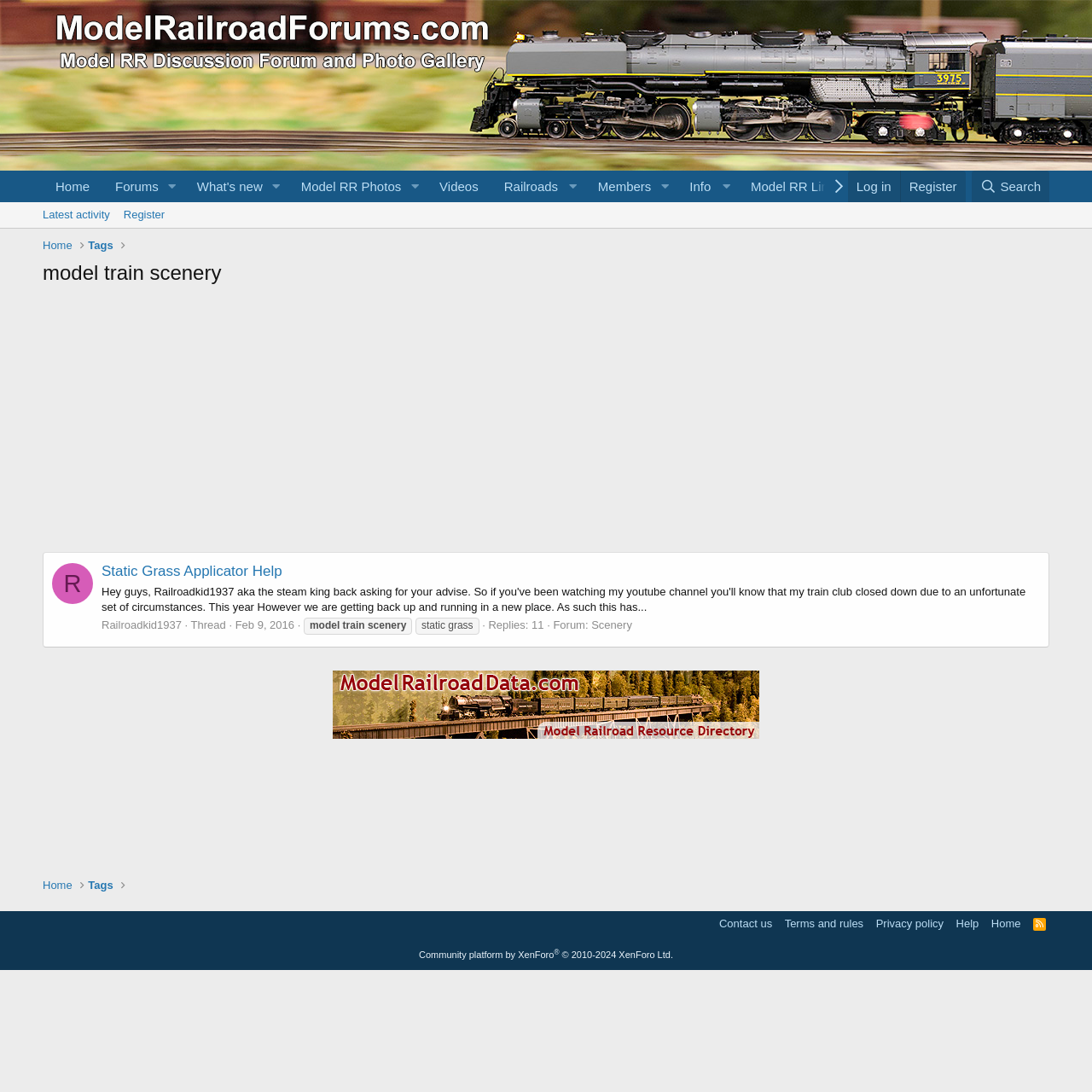Determine the bounding box coordinates of the UI element described below. Use the format (top-left x, top-left y, bottom-right x, bottom-right y) with floating point numbers between 0 and 1: parent_node: Members aria-label="Toggle expanded"

[0.598, 0.156, 0.62, 0.185]